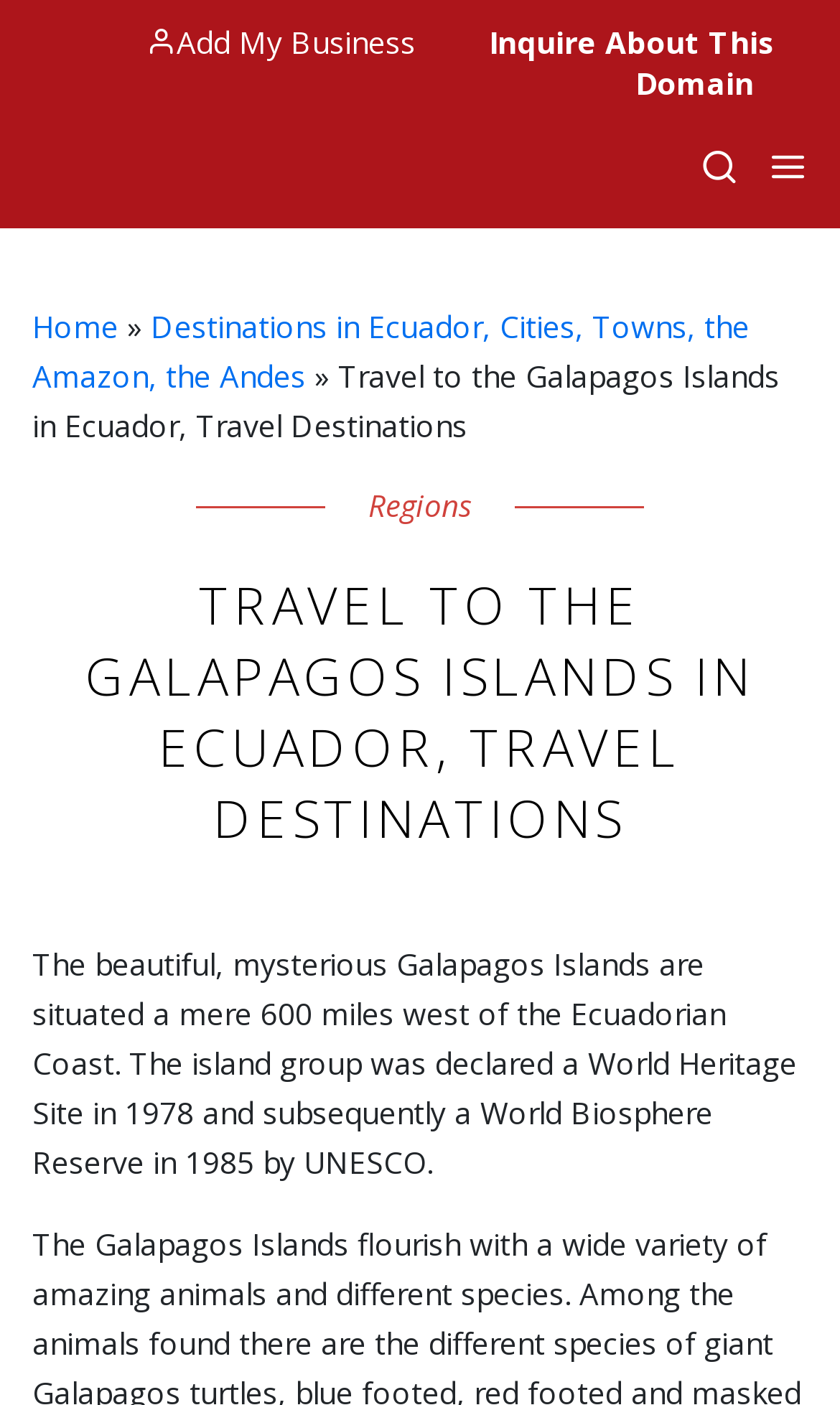What is the purpose of the 'Toggle Search' button?
Provide a detailed answer to the question, using the image to inform your response.

I inferred the purpose of the 'Toggle Search' button based on its name and its location in the top navigation bar, which suggests that it is used to toggle the search function.